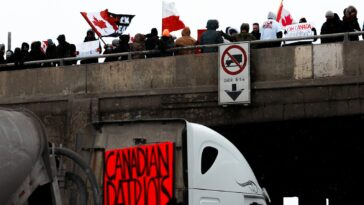Answer the question using only one word or a concise phrase: What is being held by the protesters?

Banners and placards